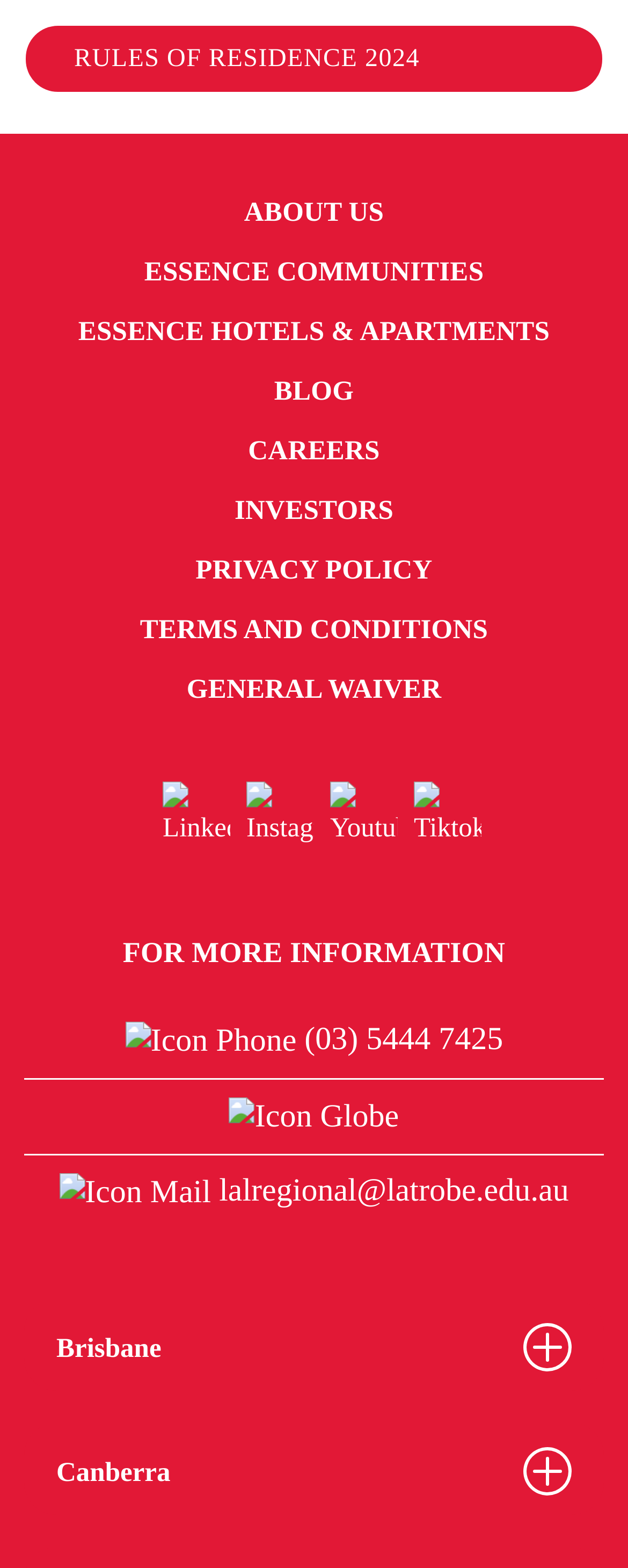Please give a one-word or short phrase response to the following question: 
How many social media links are there?

4